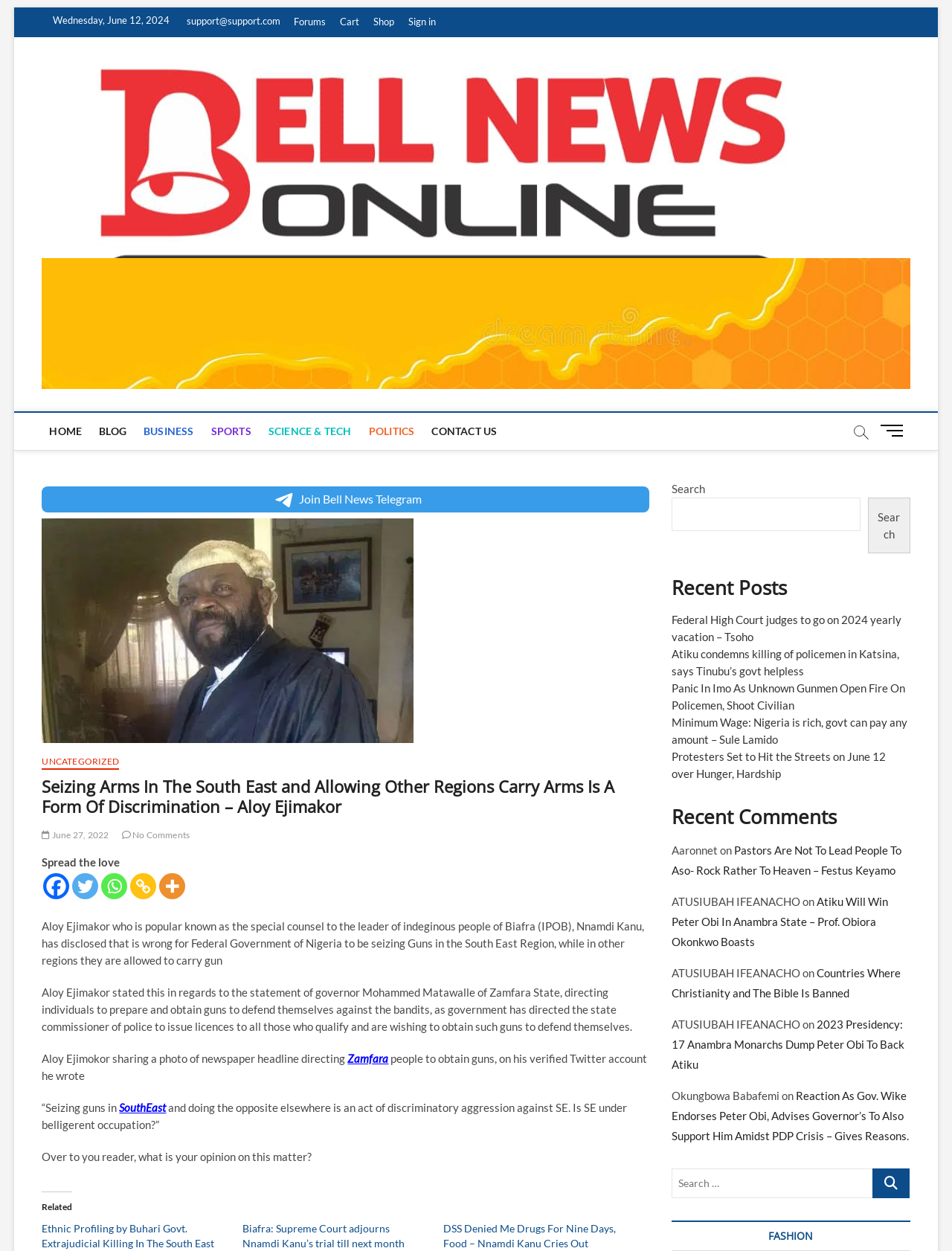Predict the bounding box of the UI element based on the description: "Join Bell News Telegram". The coordinates should be four float numbers between 0 and 1, formatted as [left, top, right, bottom].

[0.044, 0.389, 0.682, 0.409]